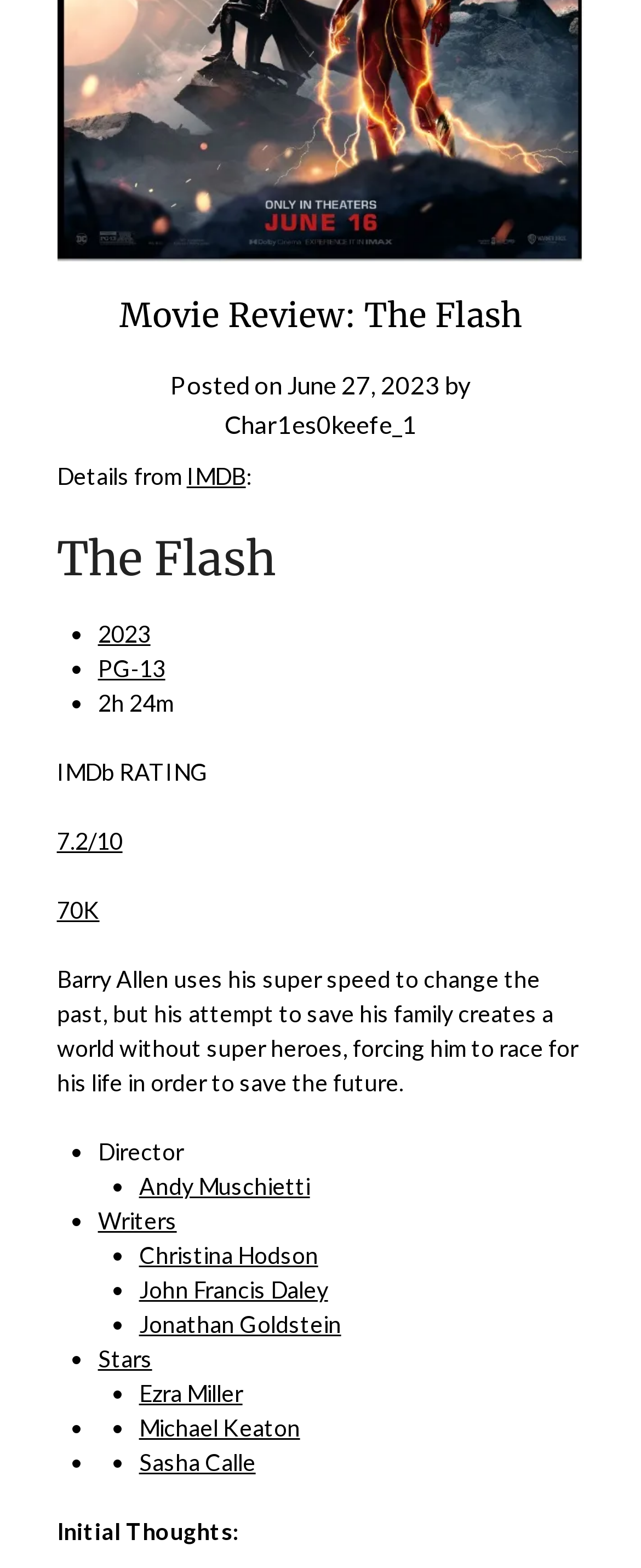Based on the image, give a detailed response to the question: What is the genre of the movie?

The genre of the movie can be found in the list of details about the movie, which includes 'Posted on', 'by', 'IMDB', and other information. Specifically, the genre is mentioned as 'PG-13' in the list.